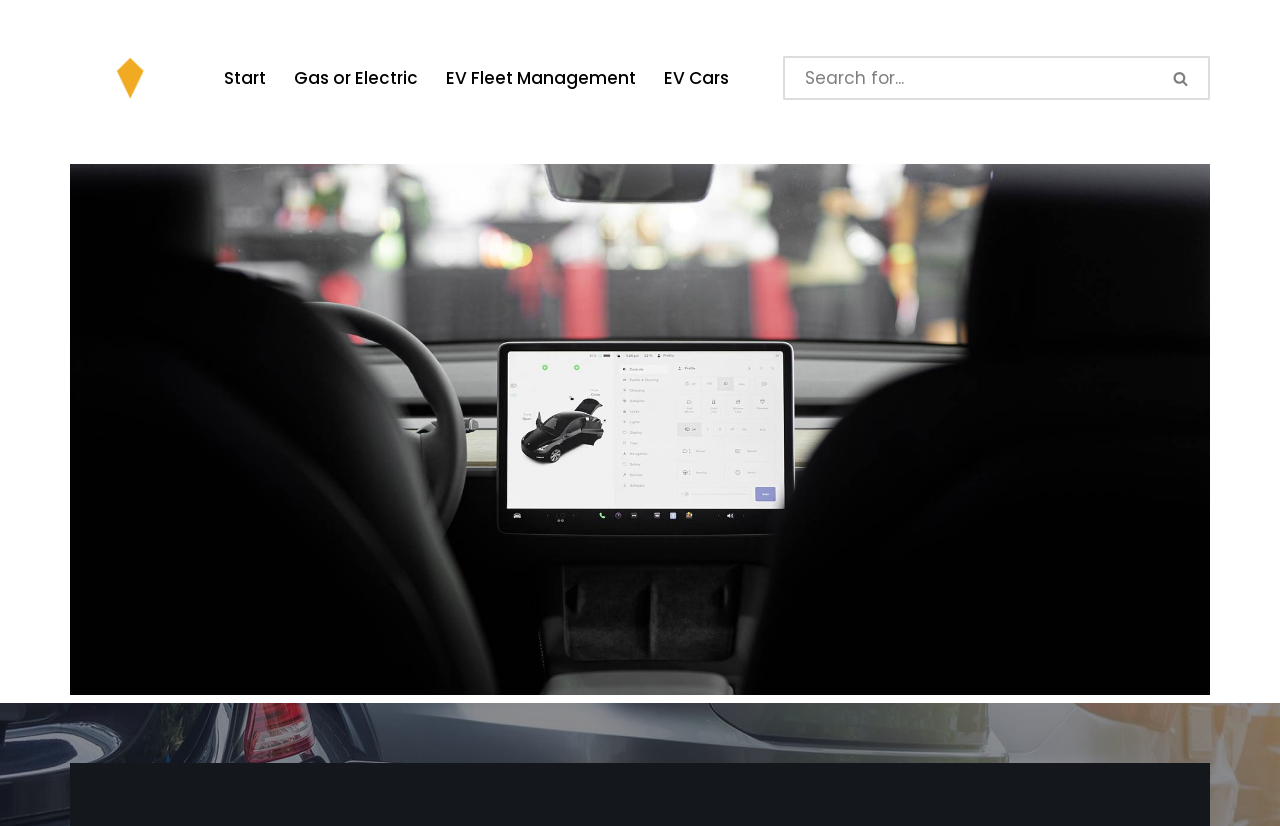Determine the bounding box of the UI component based on this description: "aria-label="eDrive Drive Clean" title="← eDrive"". The bounding box coordinates should be four float values between 0 and 1, i.e., [left, top, right, bottom].

[0.055, 0.022, 0.148, 0.167]